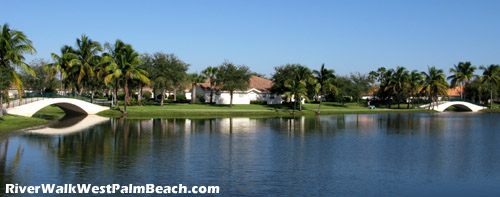Describe all the elements and aspects of the image comprehensively.

The image captures a picturesque view of RiverWalk, showcasing a serene waterway framed by lush palm trees. In the foreground, a calm lake reflects the clear blue sky, enhancing the tranquil atmosphere. Two elegant, arched bridges gracefully span the water, connecting the manicured greenery on either side. Behind the bridges, well-kept homes can be glimpsed, harmoniously blending with the surrounding nature. This scenic landscape epitomizes the charm and community spirit of RiverWalk, making it an inviting place to live and enjoy outdoor activities.